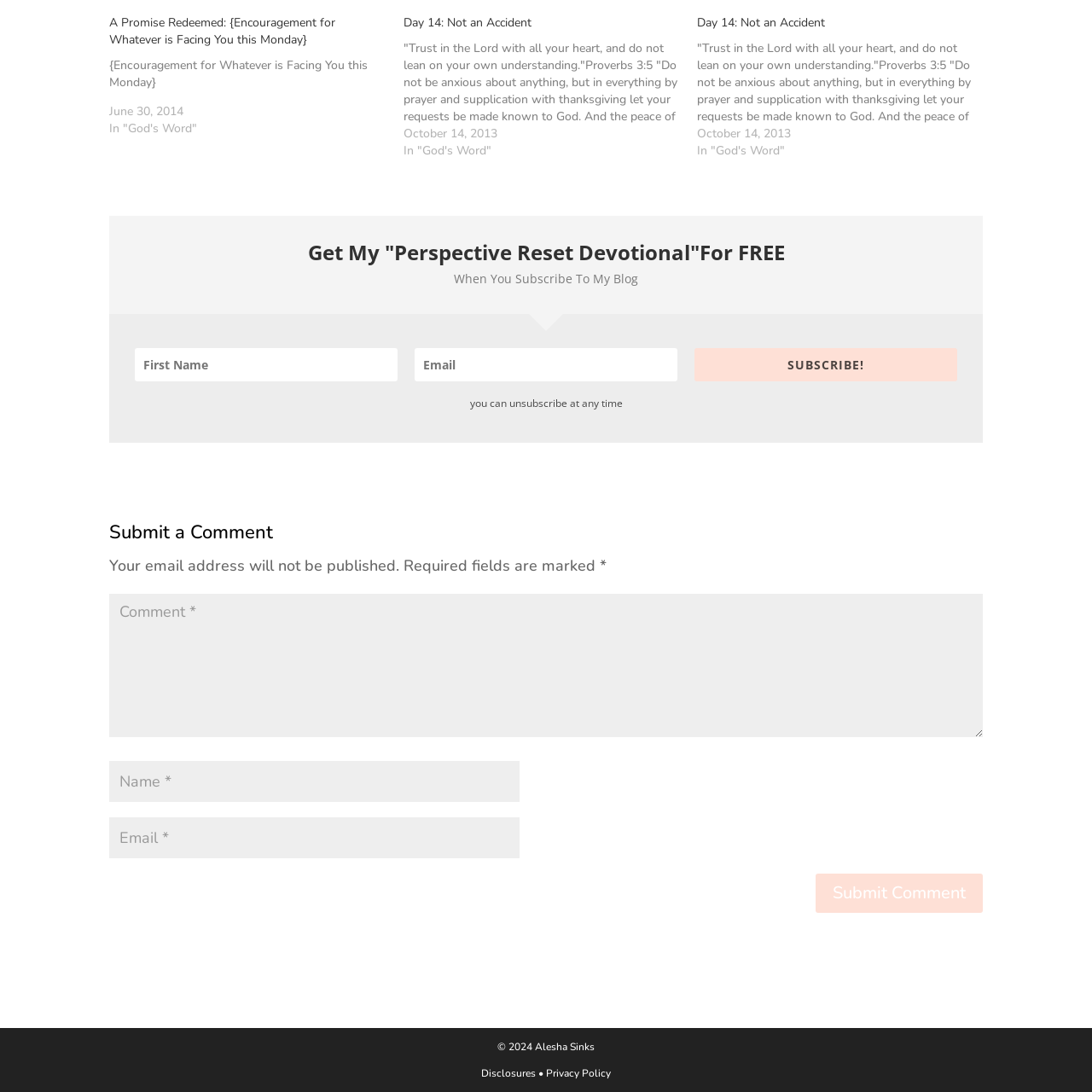Give a concise answer of one word or phrase to the question: 
What is the title of the first blog post?

A Promise Redeemed